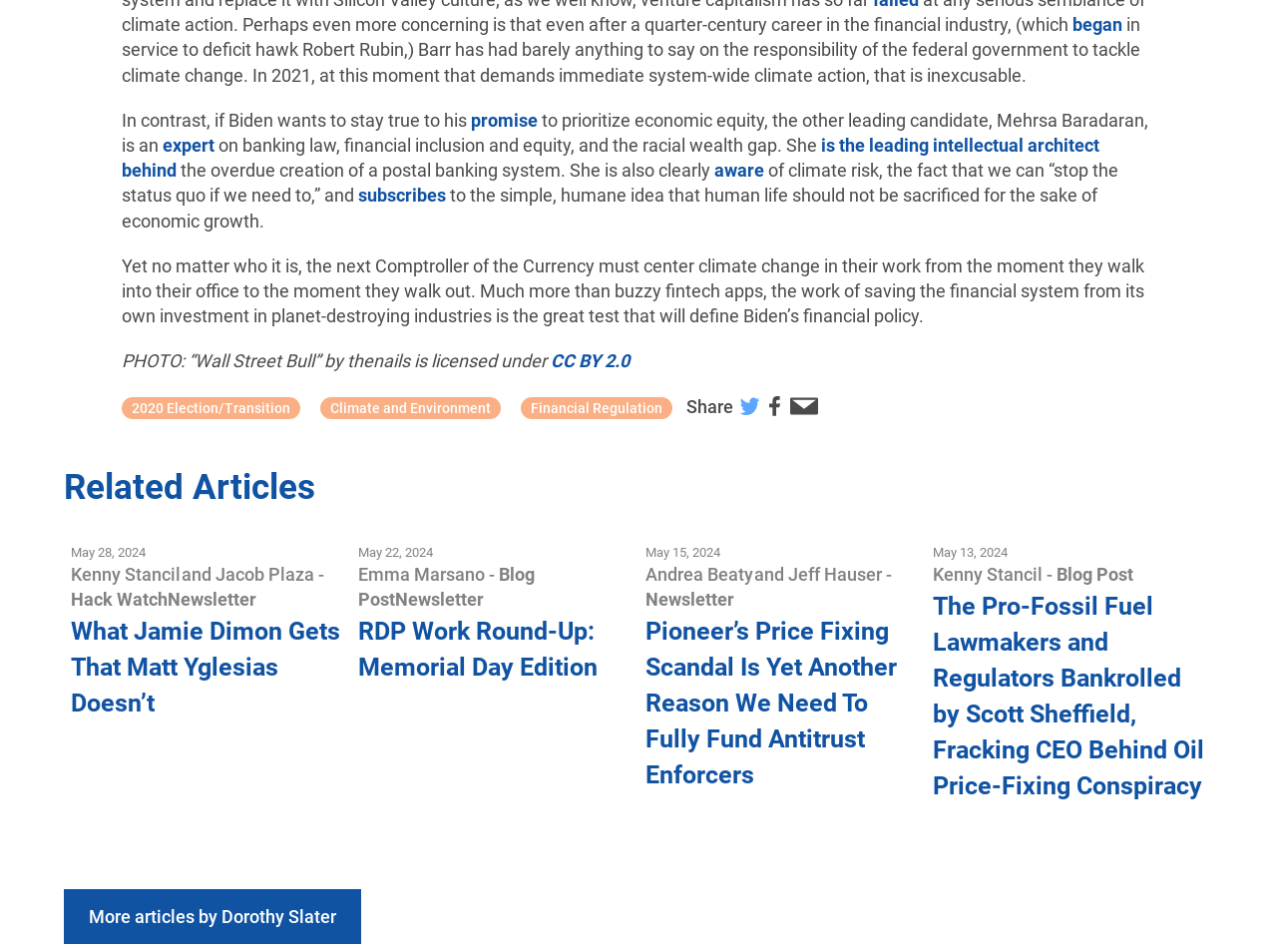What is the purpose of the 'Share' button?
Based on the screenshot, provide your answer in one word or phrase.

To share the article